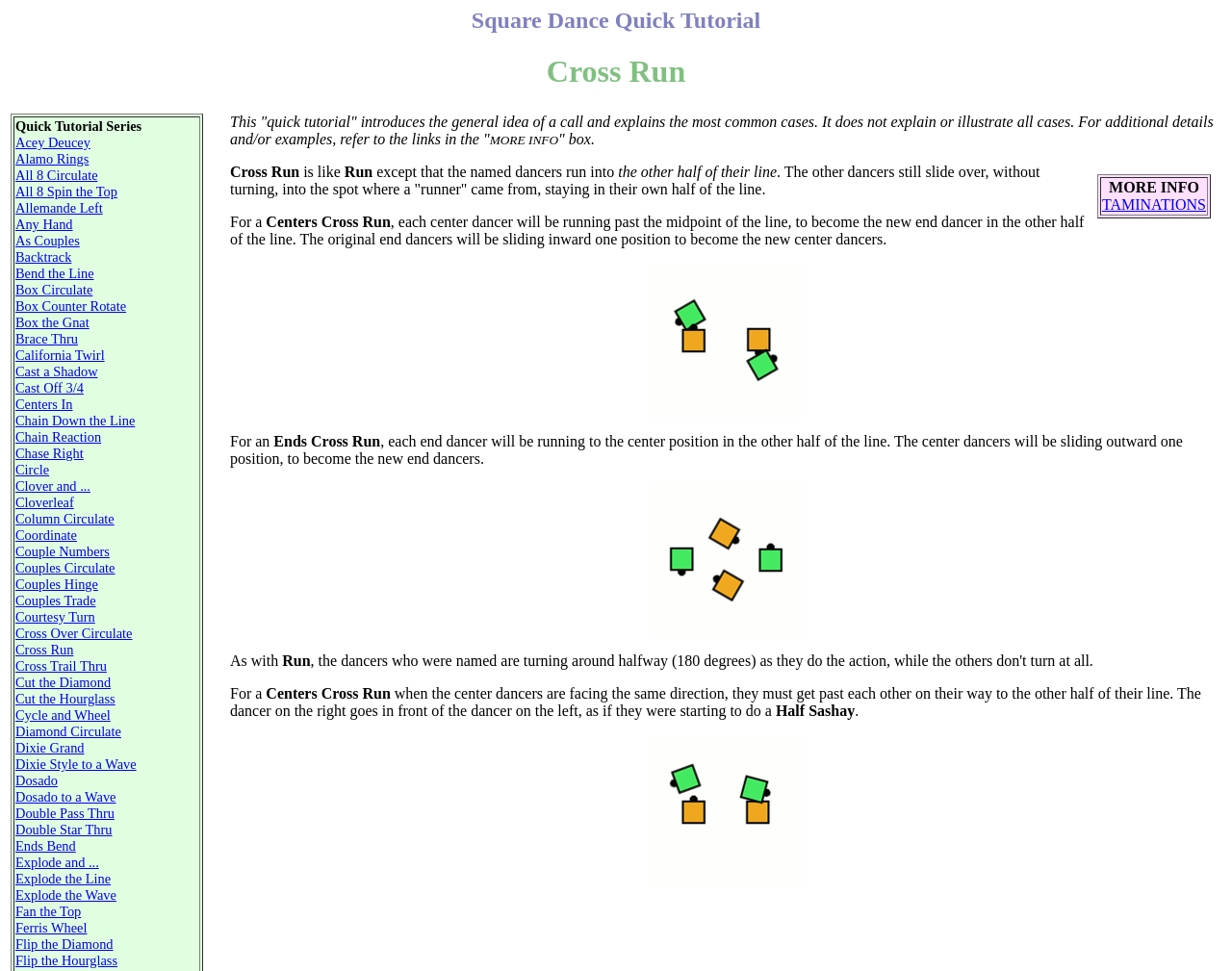Locate the bounding box coordinates of the clickable element to fulfill the following instruction: "click on Cross Run". Provide the coordinates as four float numbers between 0 and 1 in the format [left, top, right, bottom].

[0.012, 0.661, 0.06, 0.677]